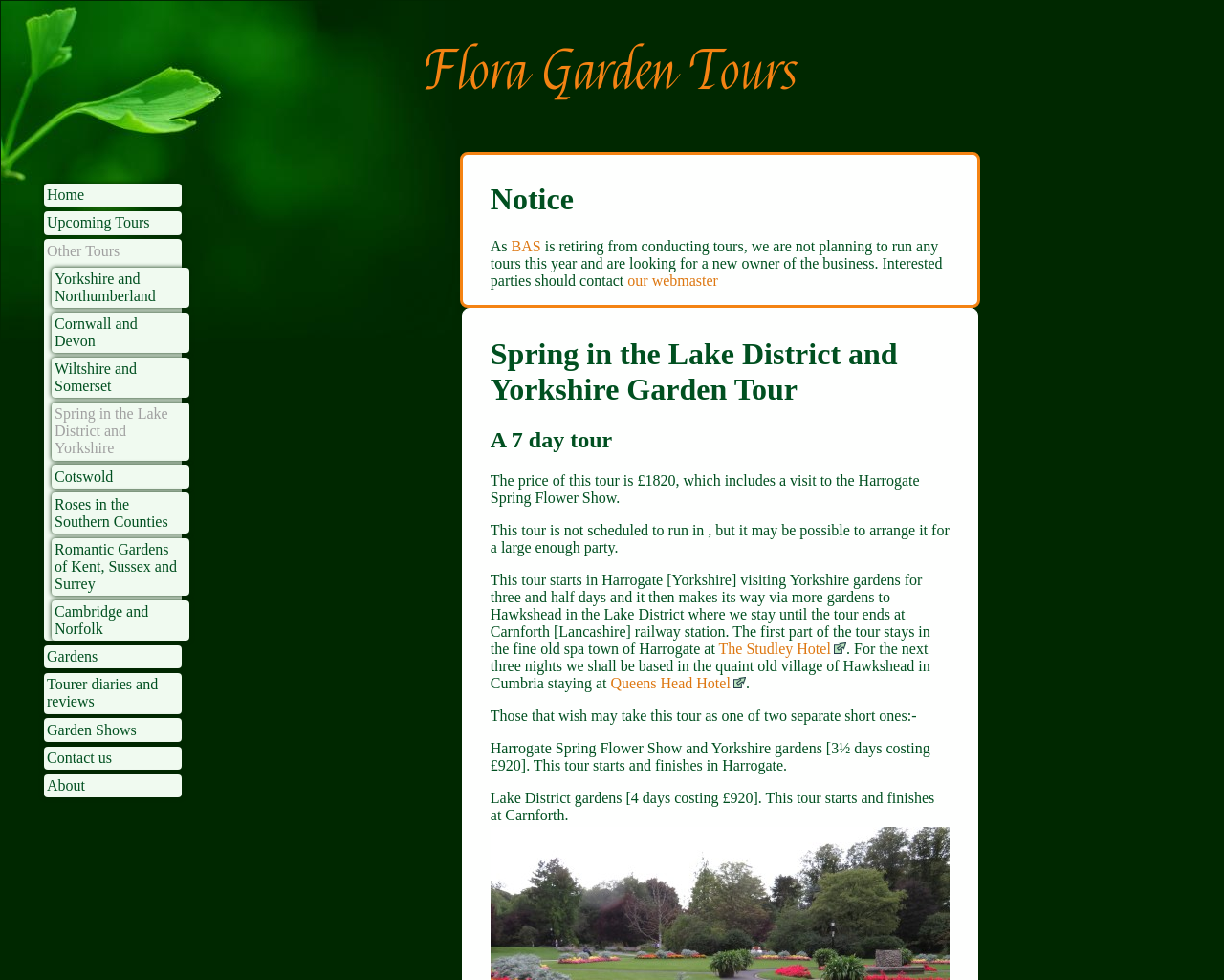Answer this question in one word or a short phrase: Why is Flora Garden Tours not planning to run any tours this year?

The owner is retiring